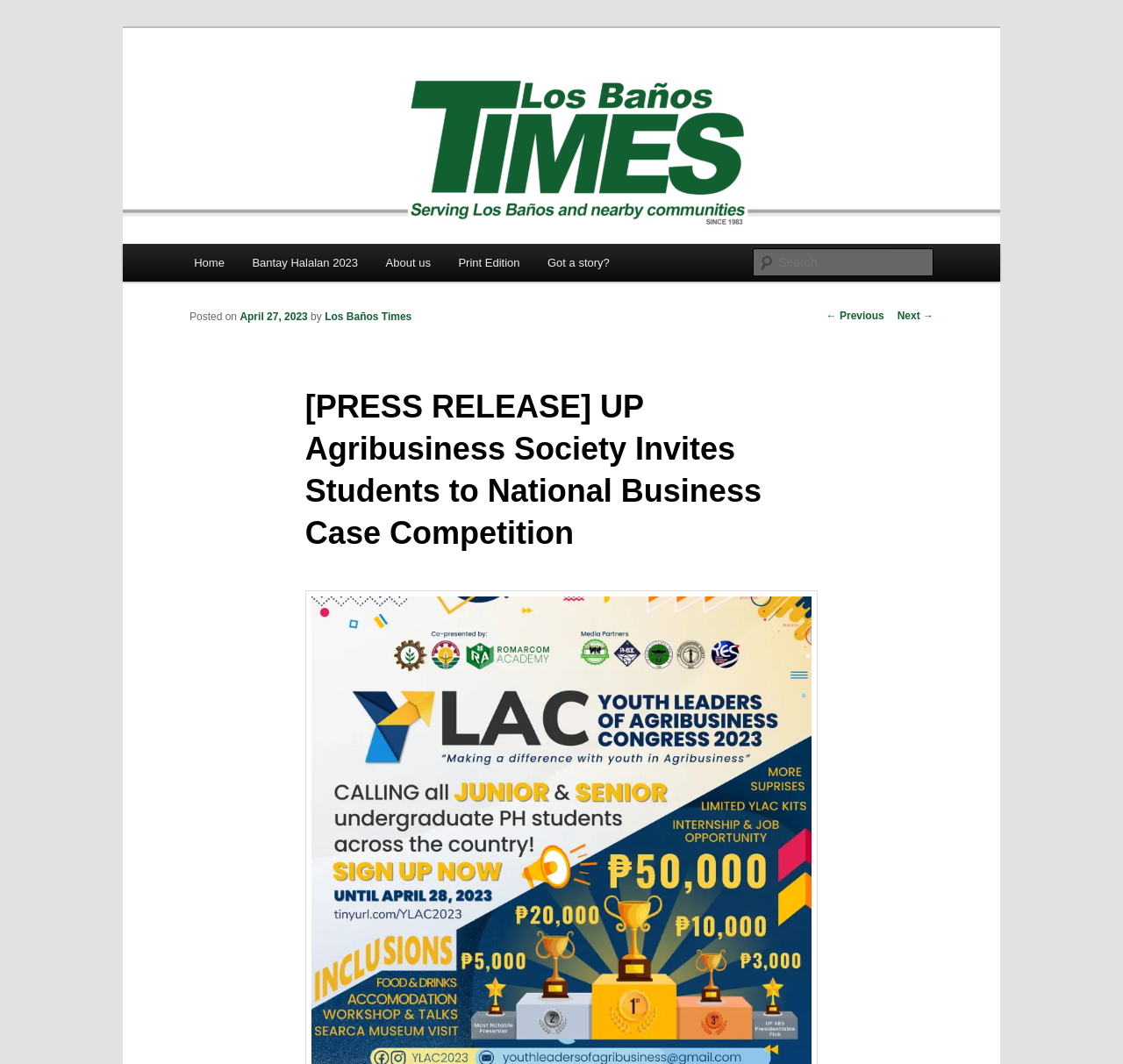Identify and provide the main heading of the webpage.

Los Baños Times